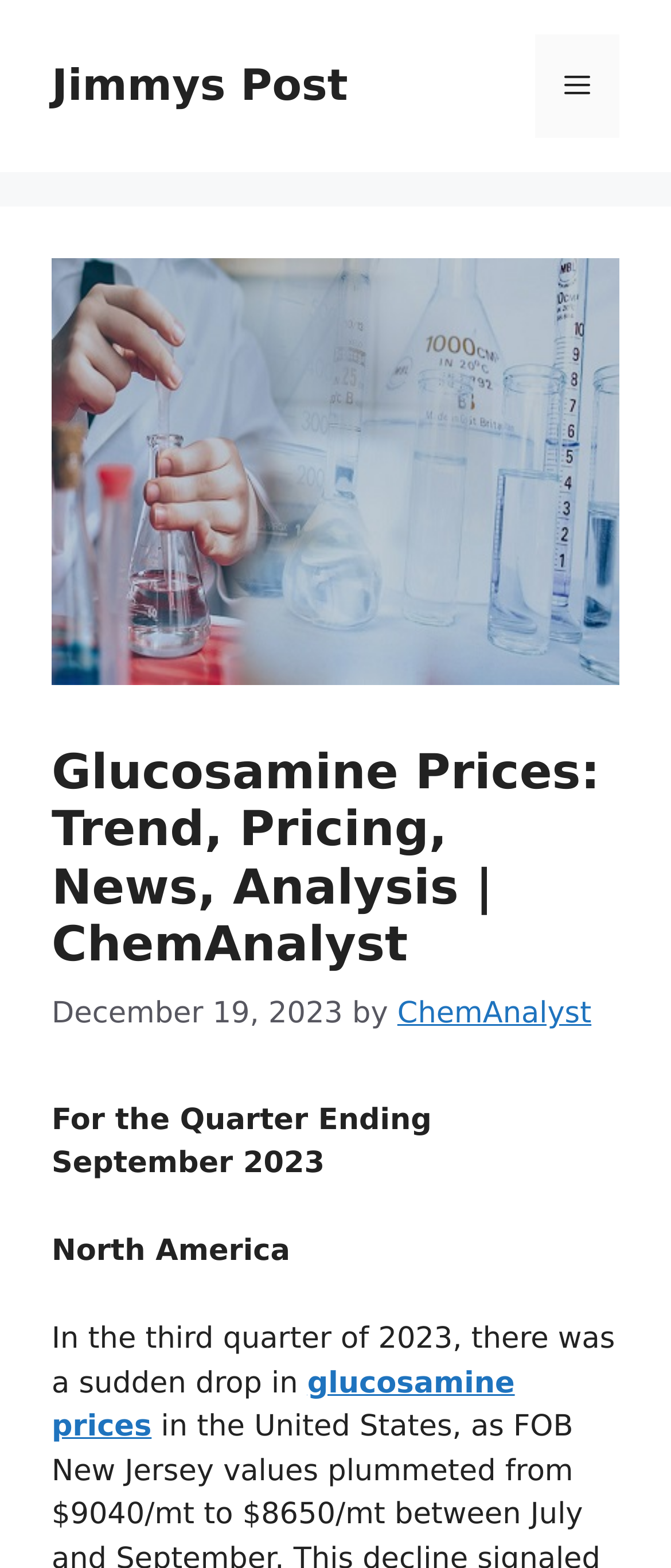Please provide a brief answer to the following inquiry using a single word or phrase:
What quarter is mentioned in the article?

Third quarter of 2023